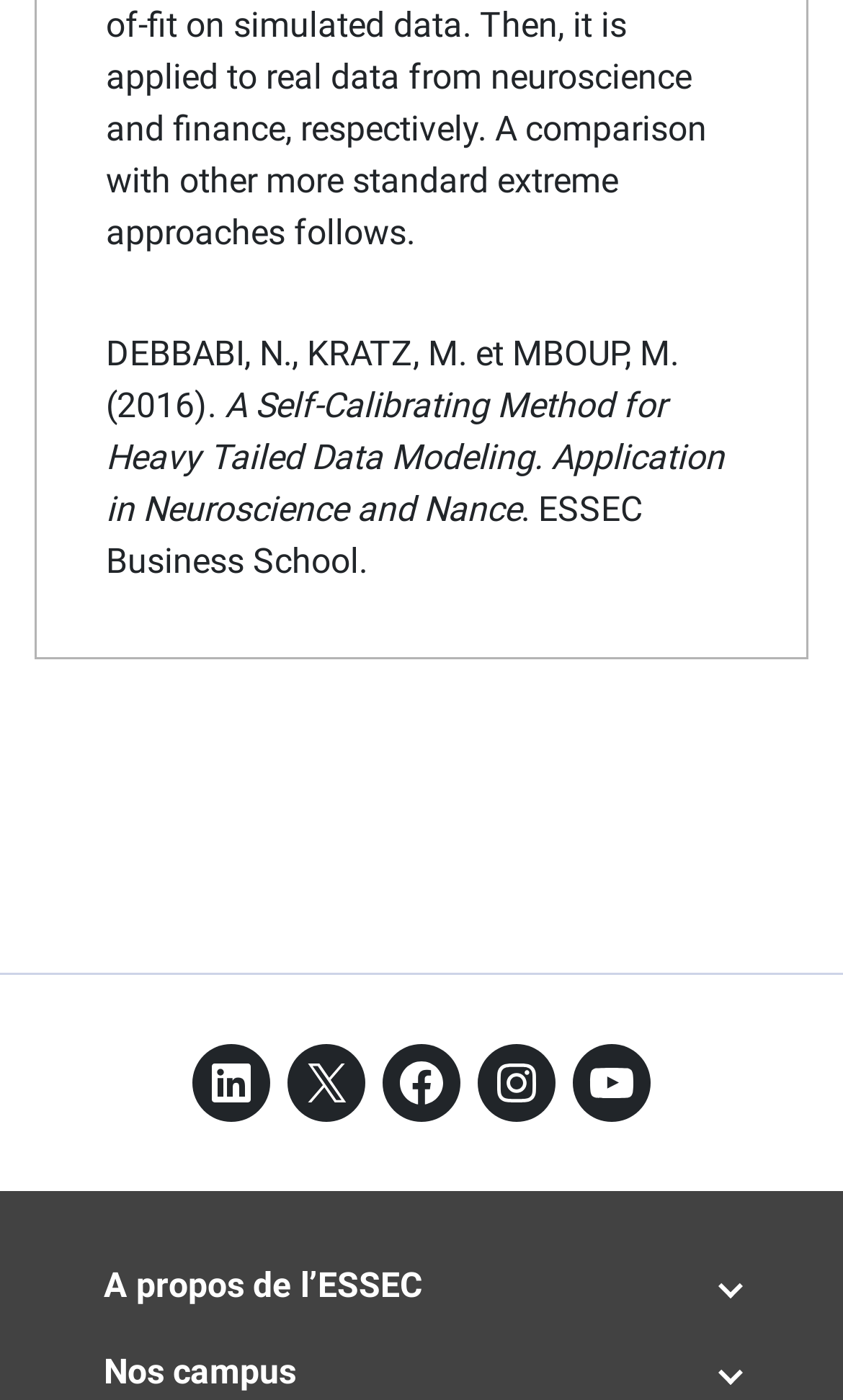Who are the authors of the research paper?
Based on the visual, give a brief answer using one word or a short phrase.

DEBBABI, N., KRATZ, M. et MBOUP, M.